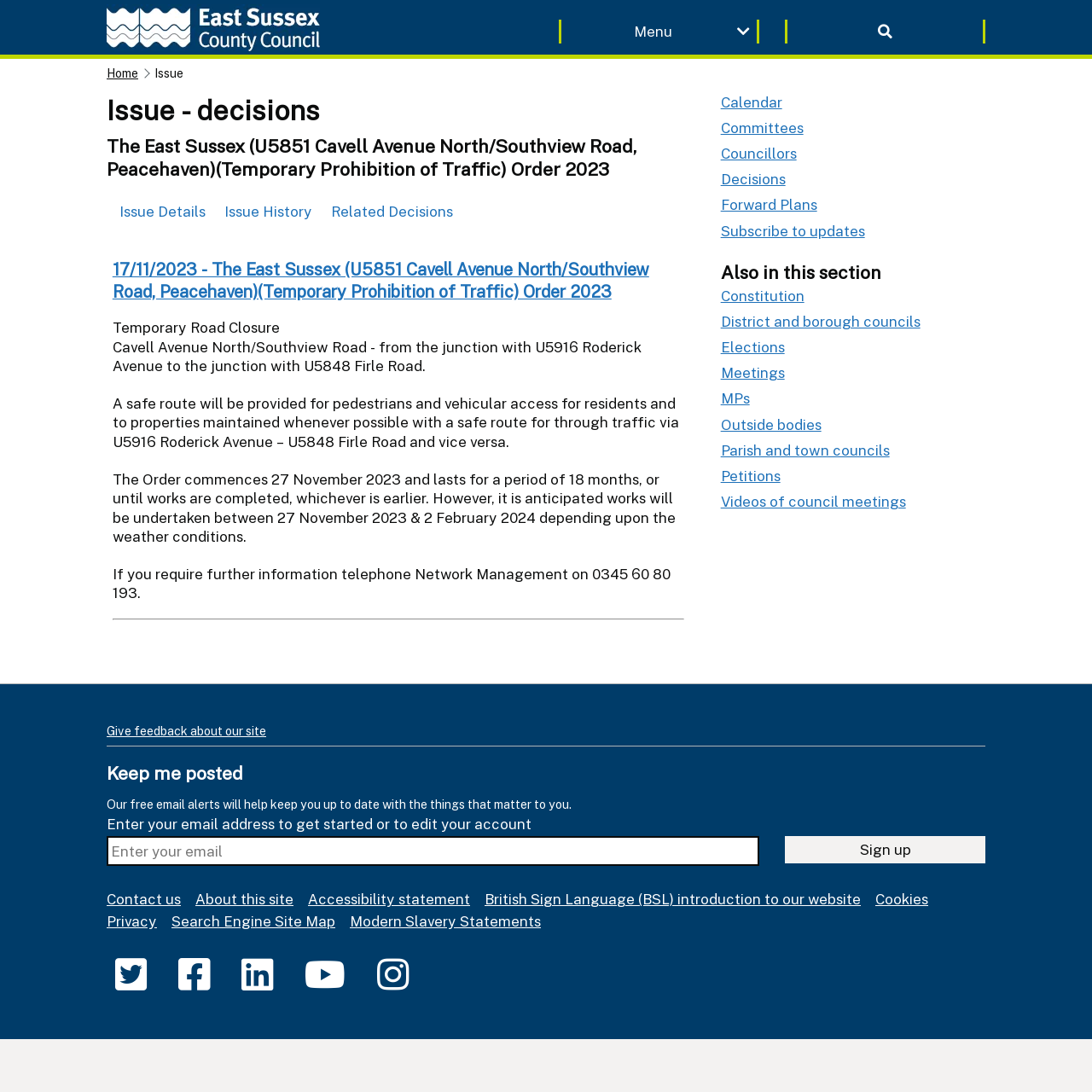Answer this question using a single word or a brief phrase:
What is the name of the council?

East Sussex County Council